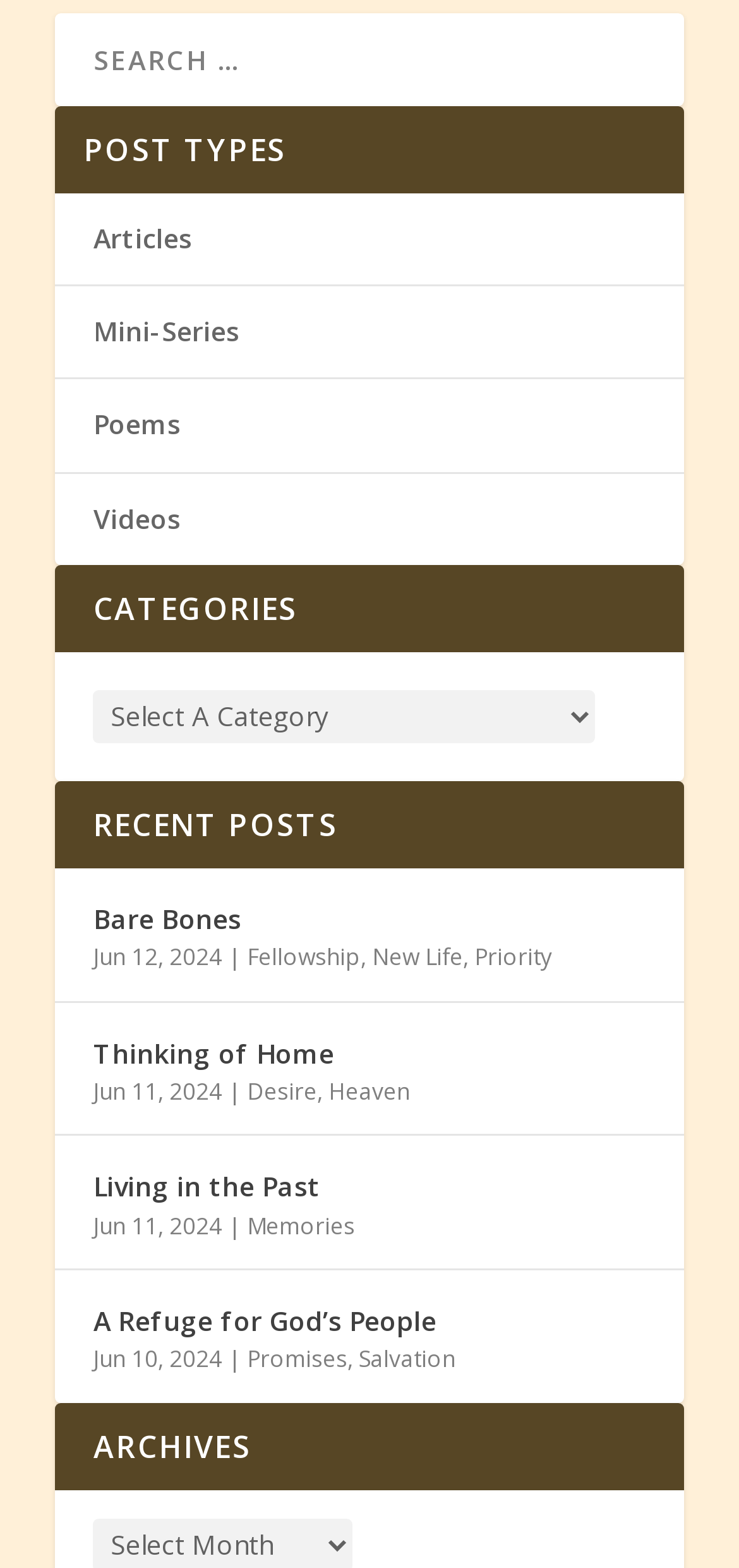Highlight the bounding box coordinates of the region I should click on to meet the following instruction: "select a category".

[0.126, 0.44, 0.806, 0.474]